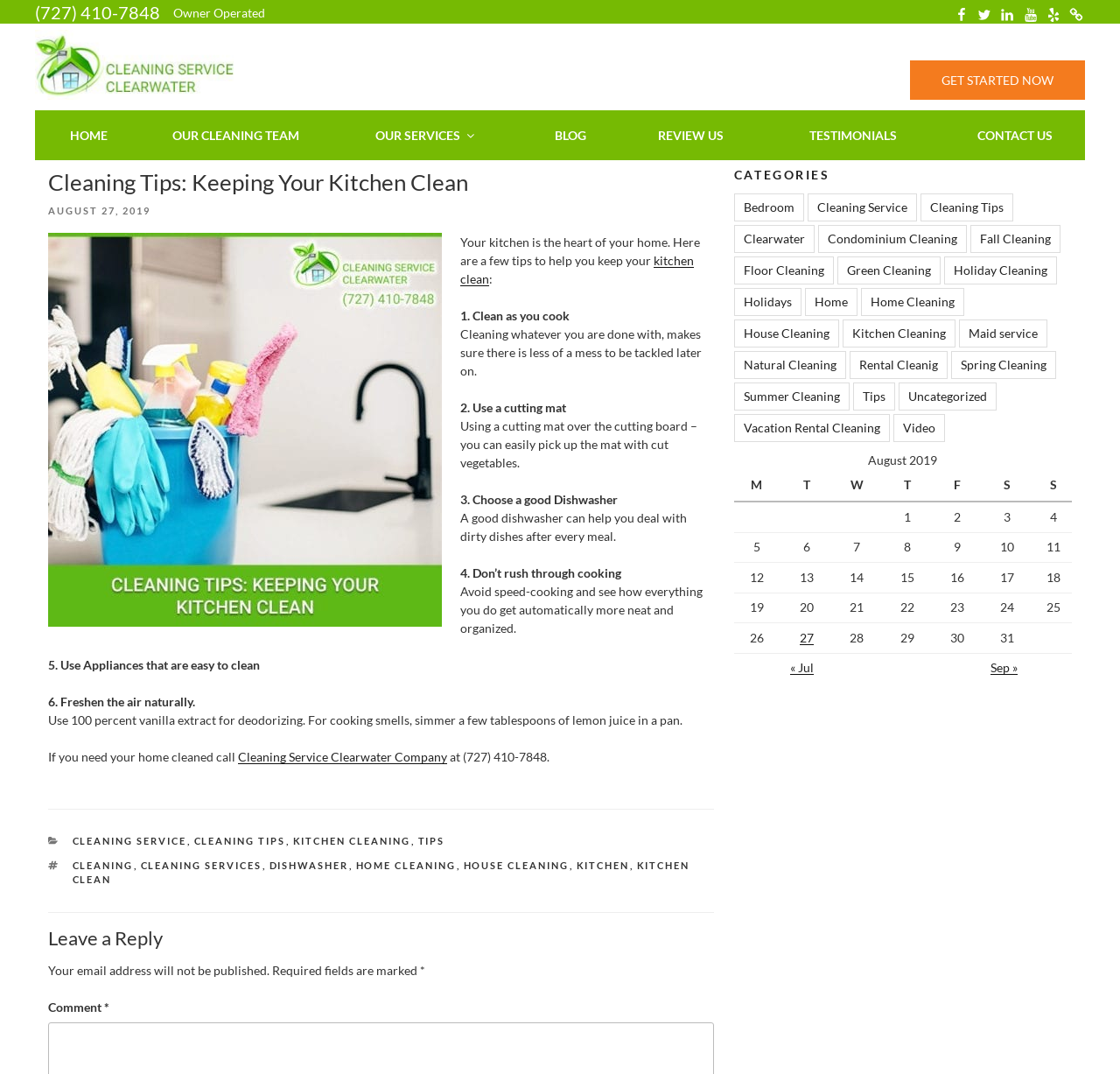How many cleaning tips are provided in the article?
Refer to the image and give a detailed response to the question.

I counted the number of cleaning tips by looking at the list of tips provided in the article, which starts with '1. Clean as you cook' and ends with '6. Freshen the air naturally'.